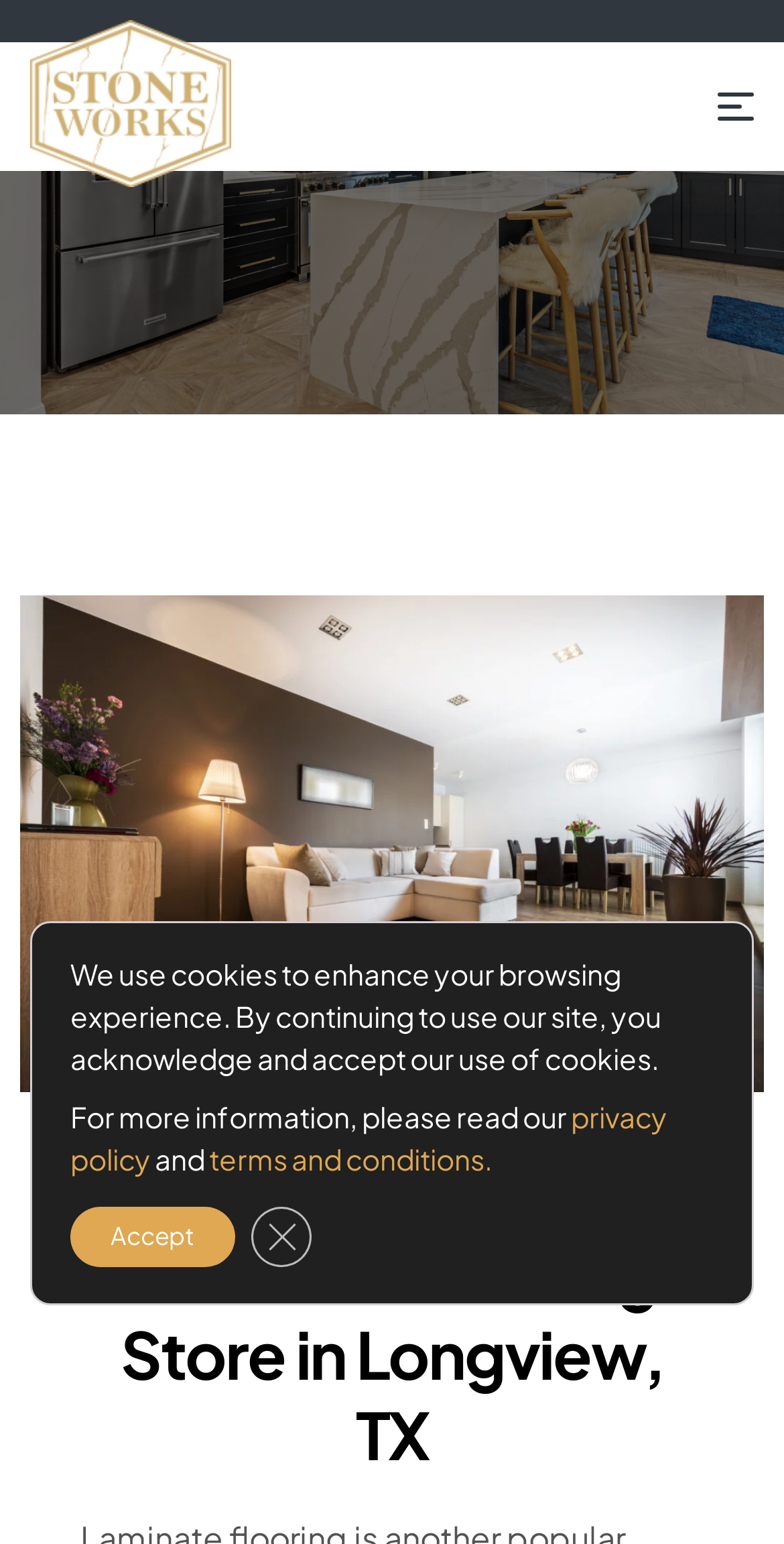Locate the primary heading on the webpage and return its text.

Laminate Flooring Store in Longview, TX